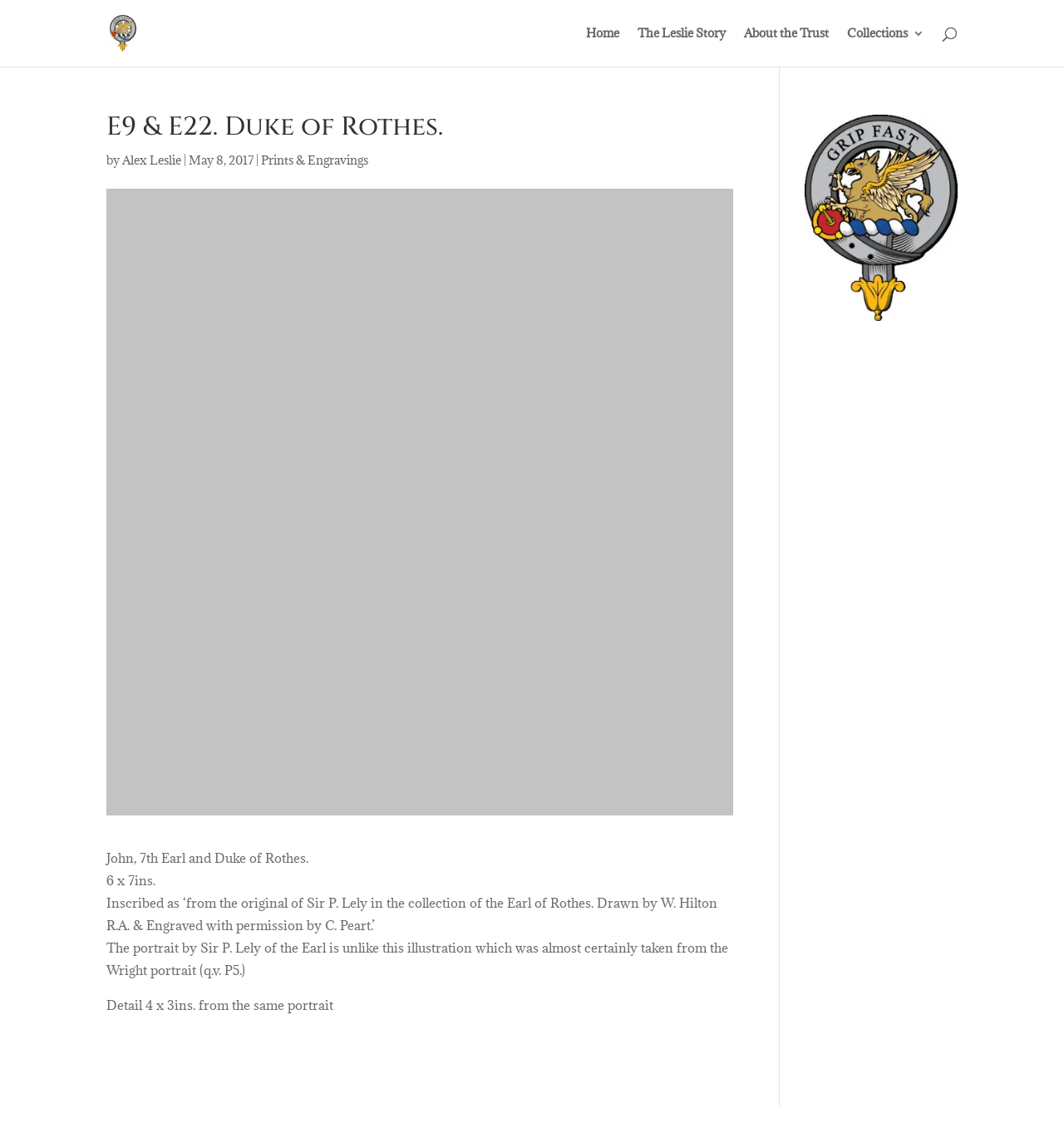Give a detailed account of the webpage.

The webpage is about the Clan Leslie Trust, specifically showcasing information about the Duke of Rothes. At the top left, there is a link to the Clan Leslie Trust, accompanied by an image with the same name. 

On the top right, there are four links: Home, The Leslie Story, About the Trust, and Collections 3, positioned horizontally next to each other. 

Below these links, there is a search bar that spans across the top of the page. 

The main content of the page is an article that occupies most of the page. It starts with a heading that reads "E9 & E22. Duke of Rothes." followed by the text "by Alex Leslie" and the date "May 8, 2017". 

Below this, there is a link to "Prints & Engravings". The article then describes John, 7th Earl and Duke of Rothes, with details about a portrait, including its size, inscription, and a comparison to another portrait. 

There are a total of five links on the page, including the one to the Clan Leslie Trust. The page also contains several blocks of text that provide information about the Duke of Rothes and his portrait.